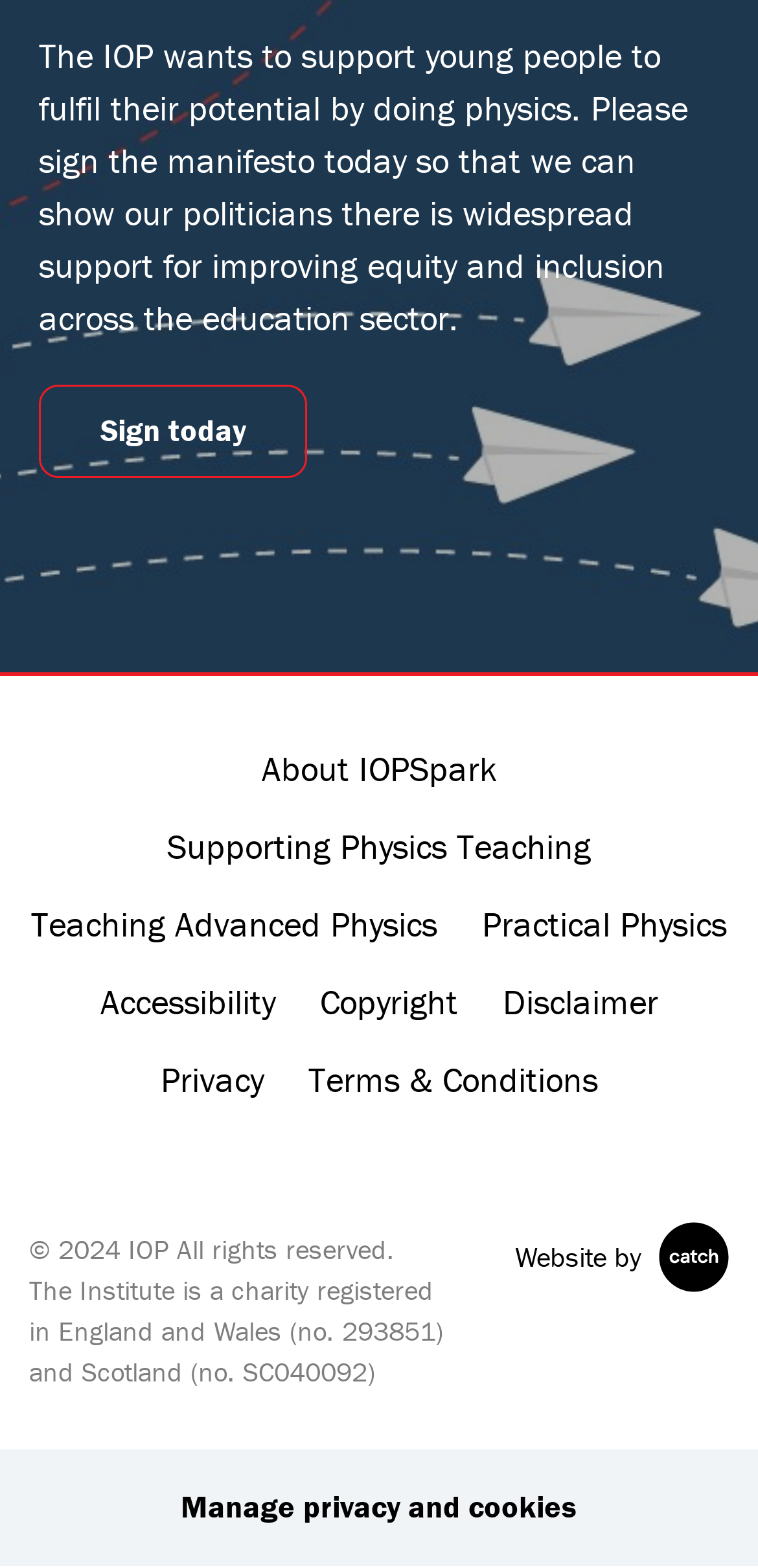What is the main purpose of the IOP?
Based on the content of the image, thoroughly explain and answer the question.

The main purpose of the IOP can be inferred from the static text at the top of the webpage, which states 'The IOP wants to support young people to fulfil their potential by doing physics.' This suggests that the IOP's primary goal is to support and encourage young people in the field of physics.